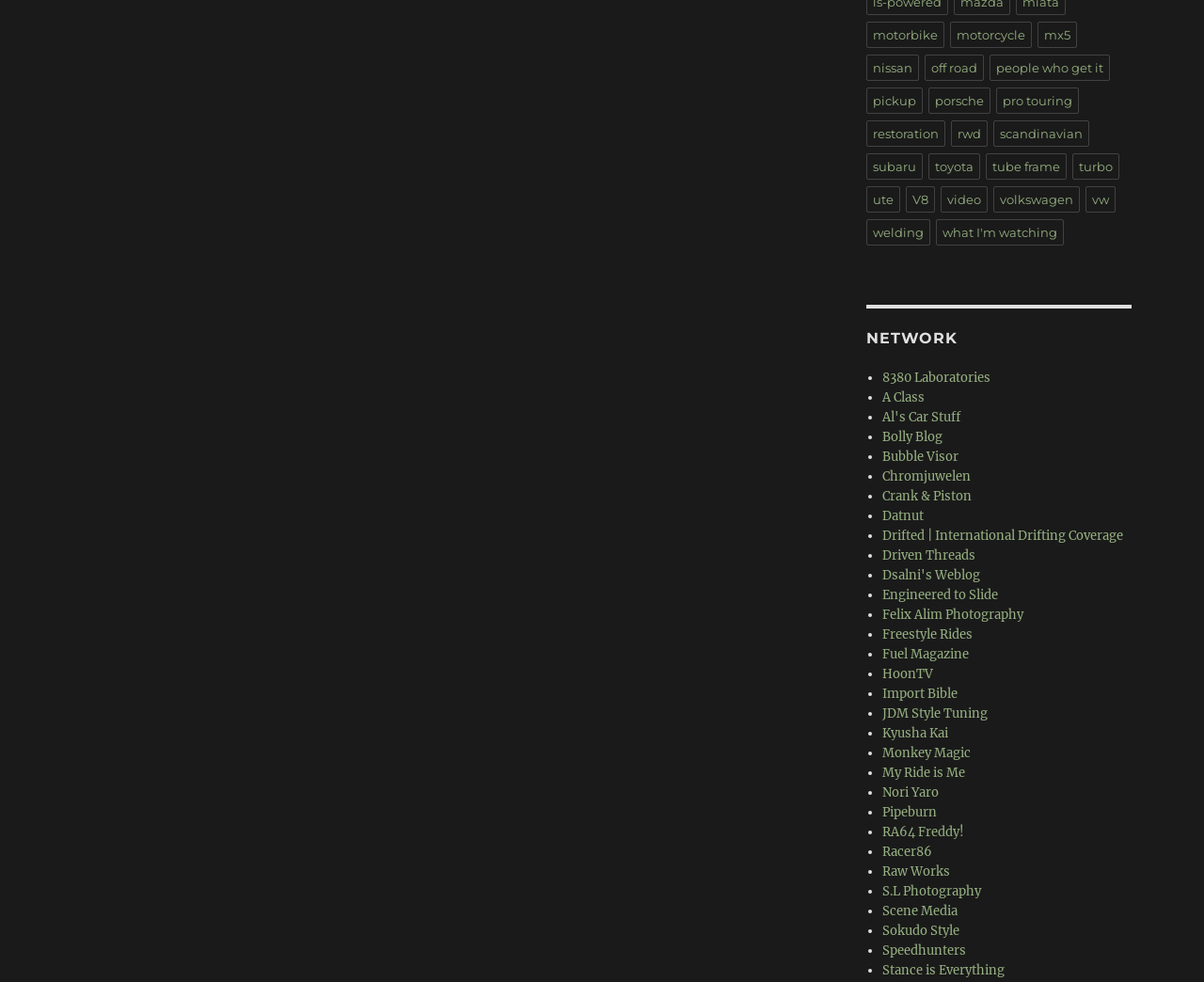Answer the question below using just one word or a short phrase: 
How many types of vehicles are mentioned in the links?

At least 10